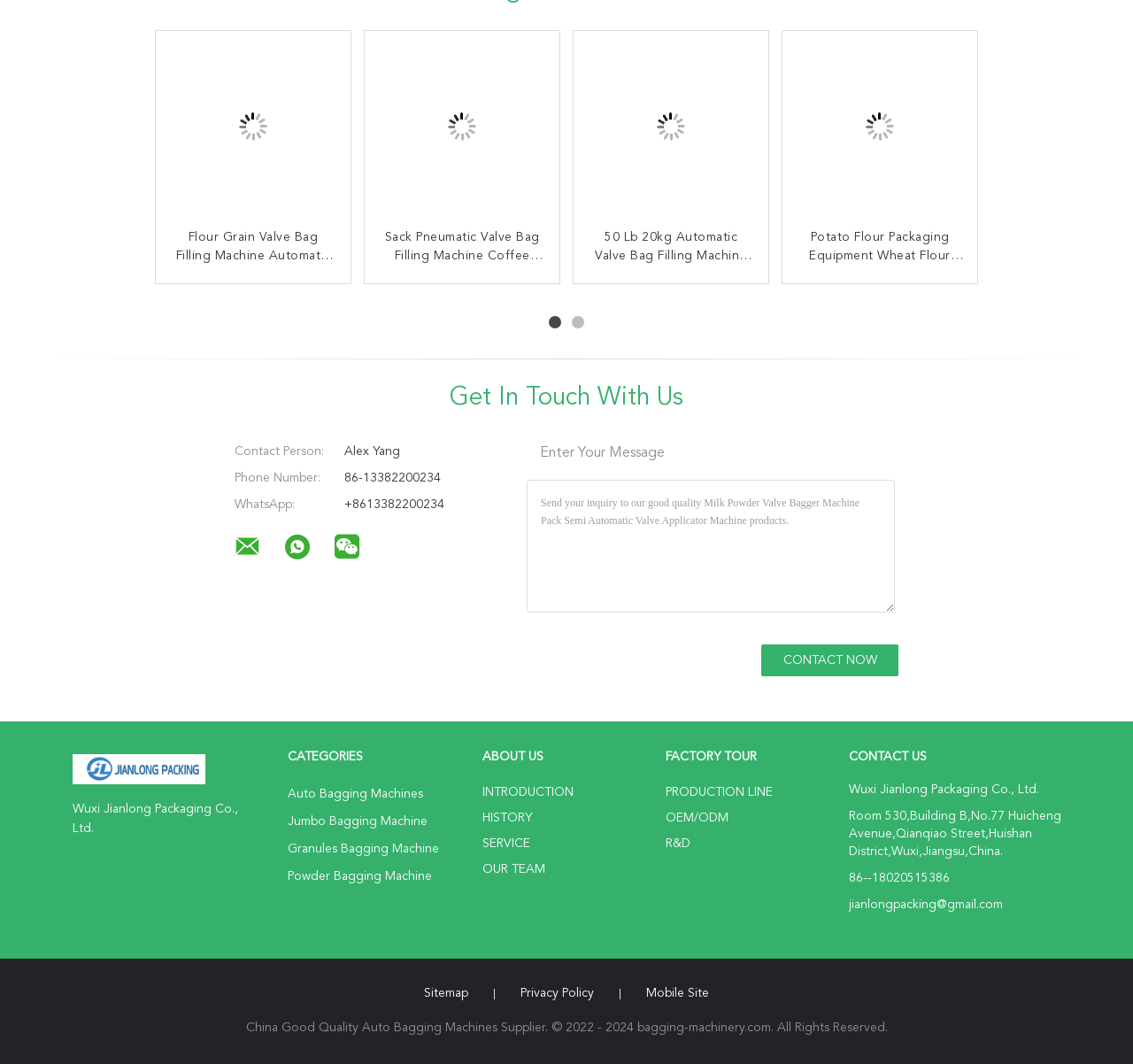Show the bounding box coordinates for the HTML element described as: "History".

[0.426, 0.763, 0.47, 0.775]